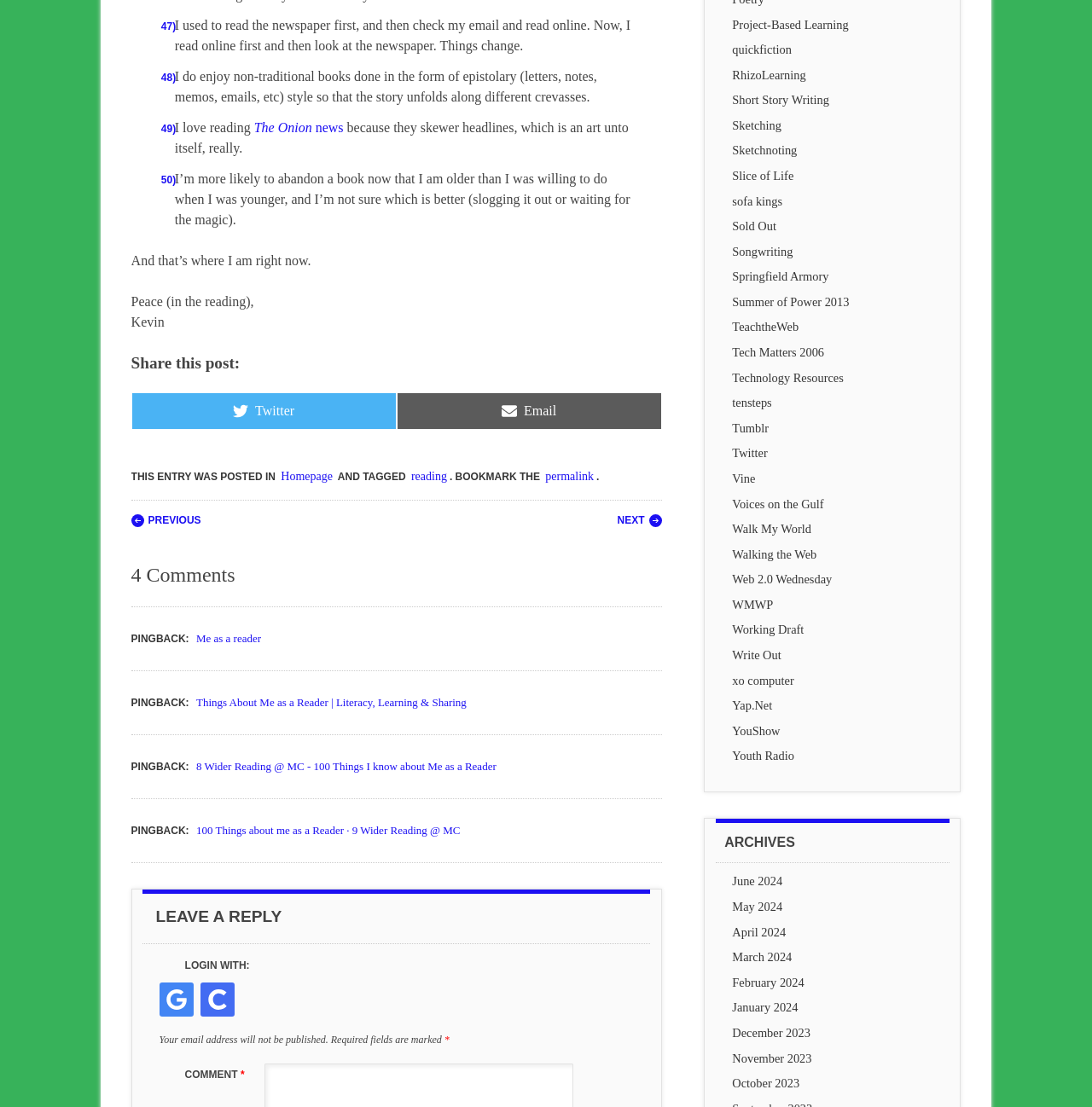Determine the bounding box coordinates for the clickable element to execute this instruction: "Click on the 'LOGIN WITH:' link". Provide the coordinates as four float numbers between 0 and 1, i.e., [left, top, right, bottom].

[0.169, 0.866, 0.229, 0.877]